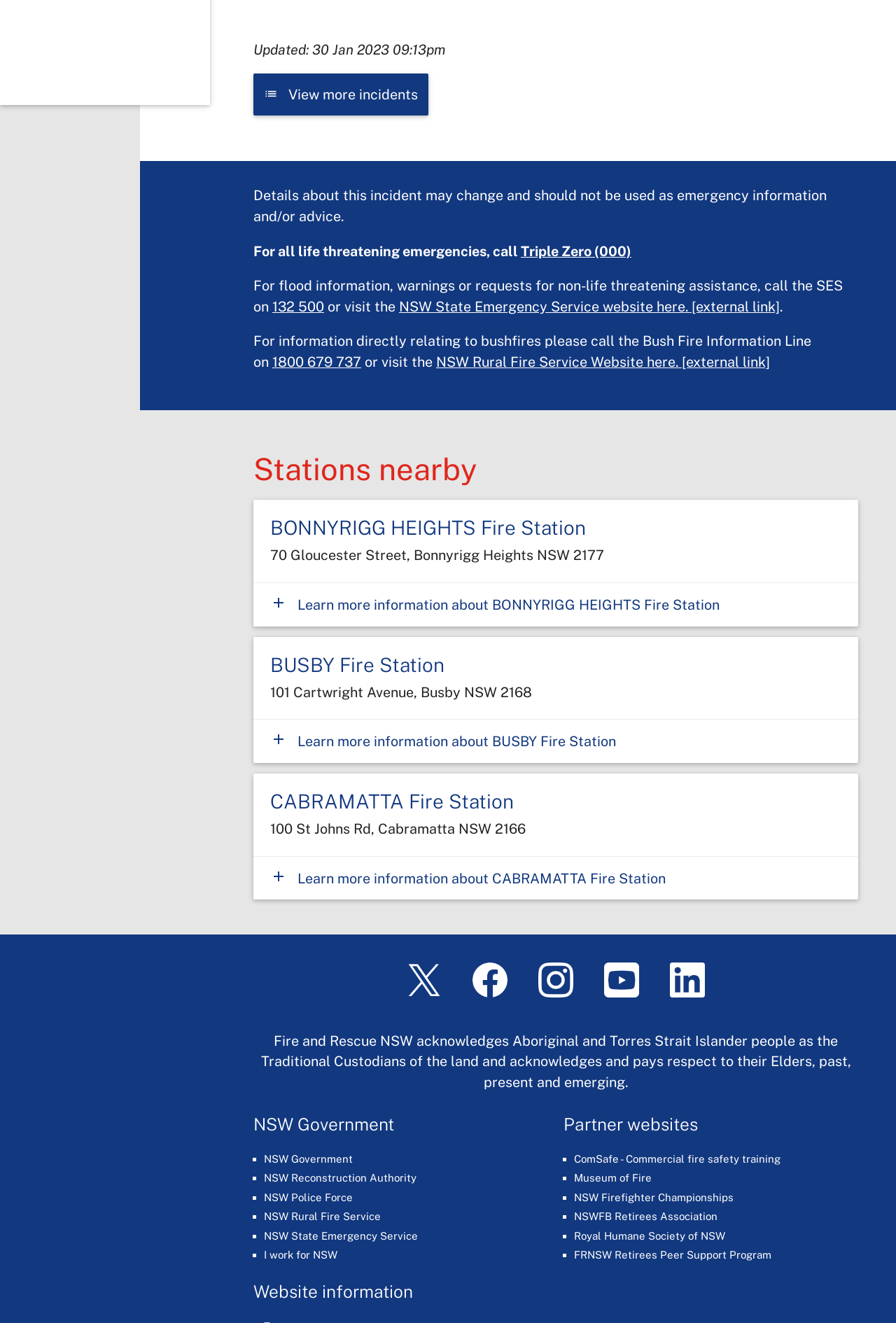Determine the bounding box coordinates of the UI element described by: "alt="LinkedIn"".

[0.732, 0.757, 0.802, 0.766]